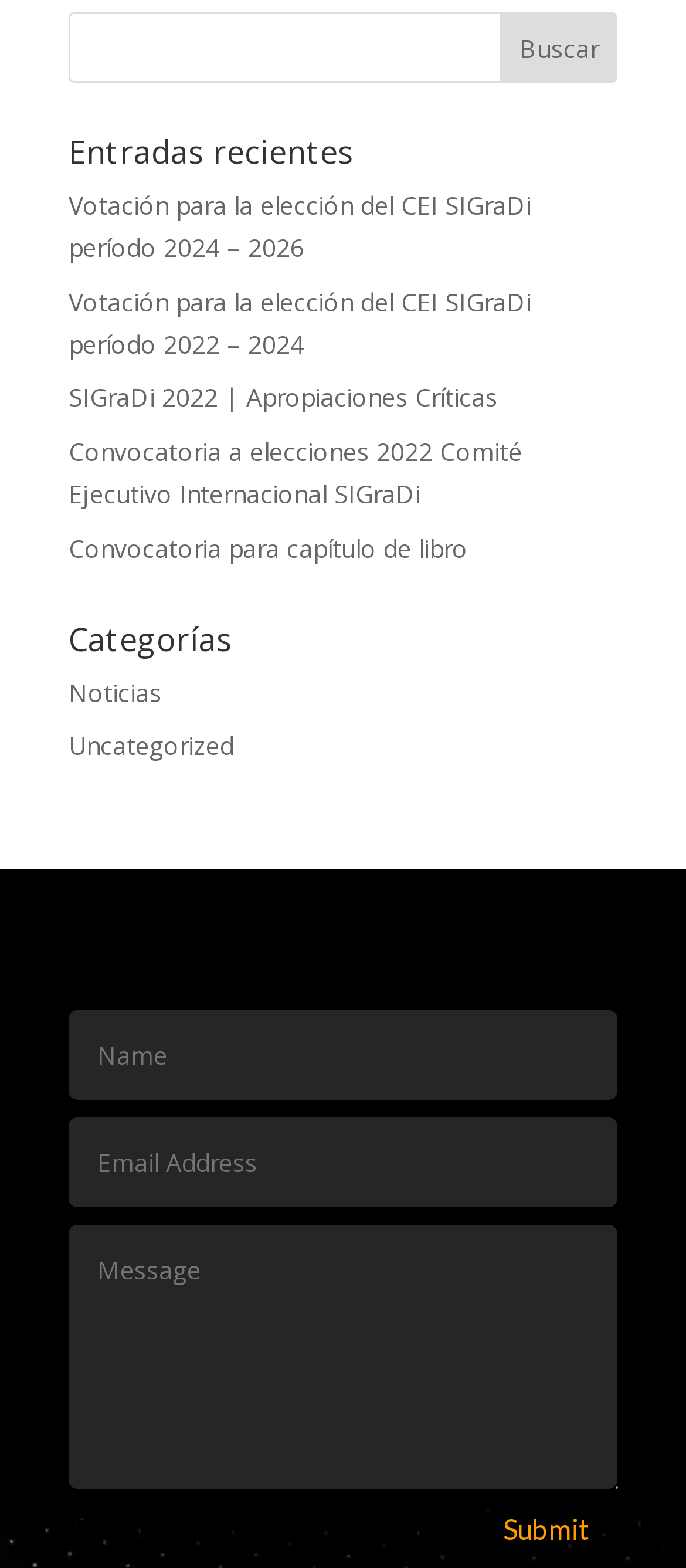Please identify the bounding box coordinates of the clickable area that will fulfill the following instruction: "view Entradas recientes". The coordinates should be in the format of four float numbers between 0 and 1, i.e., [left, top, right, bottom].

[0.1, 0.087, 0.9, 0.118]